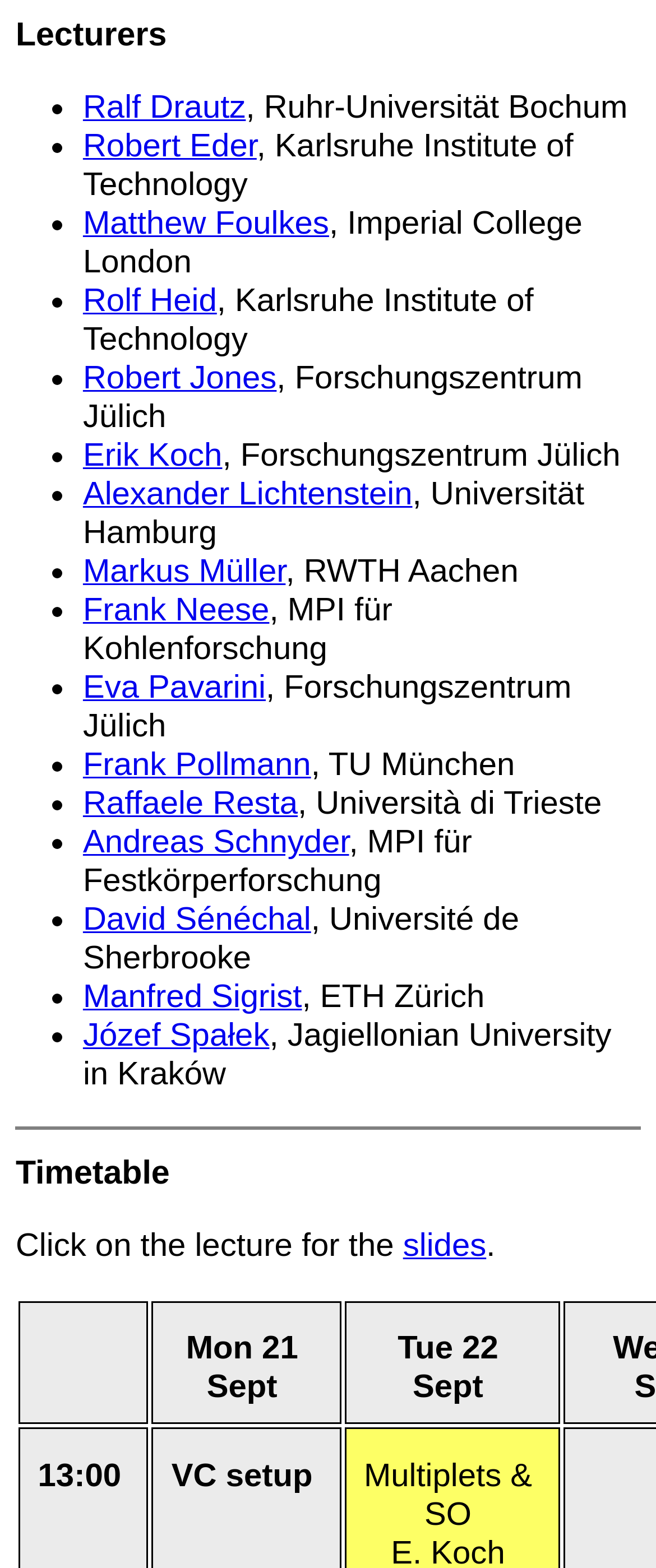Identify the bounding box coordinates for the UI element that matches this description: "slides".

[0.614, 0.783, 0.741, 0.807]